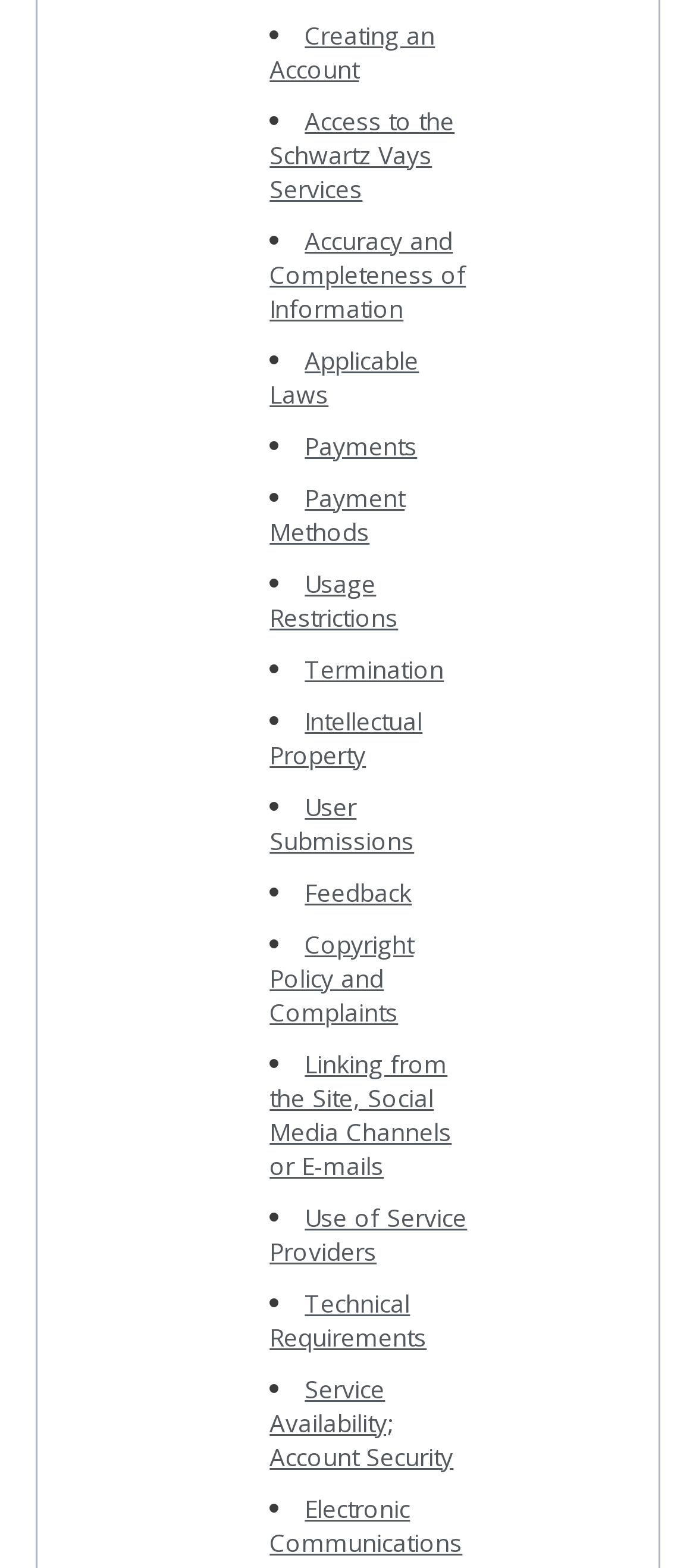Could you determine the bounding box coordinates of the clickable element to complete the instruction: "Find out more about the website"? Provide the coordinates as four float numbers between 0 and 1, i.e., [left, top, right, bottom].

None